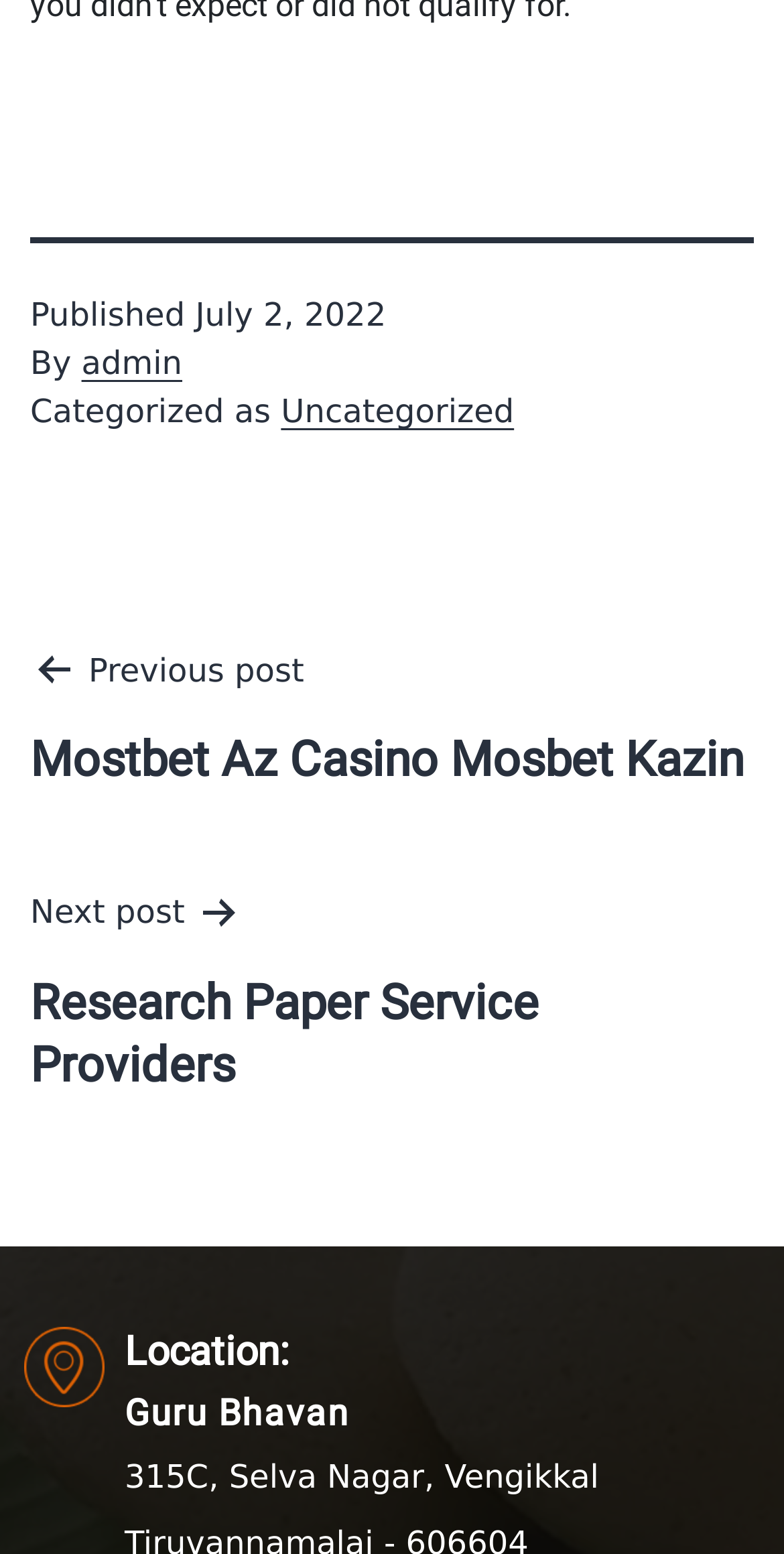Given the description: "Next postResearch Paper Service Providers", determine the bounding box coordinates of the UI element. The coordinates should be formatted as four float numbers between 0 and 1, [left, top, right, bottom].

[0.038, 0.57, 0.962, 0.727]